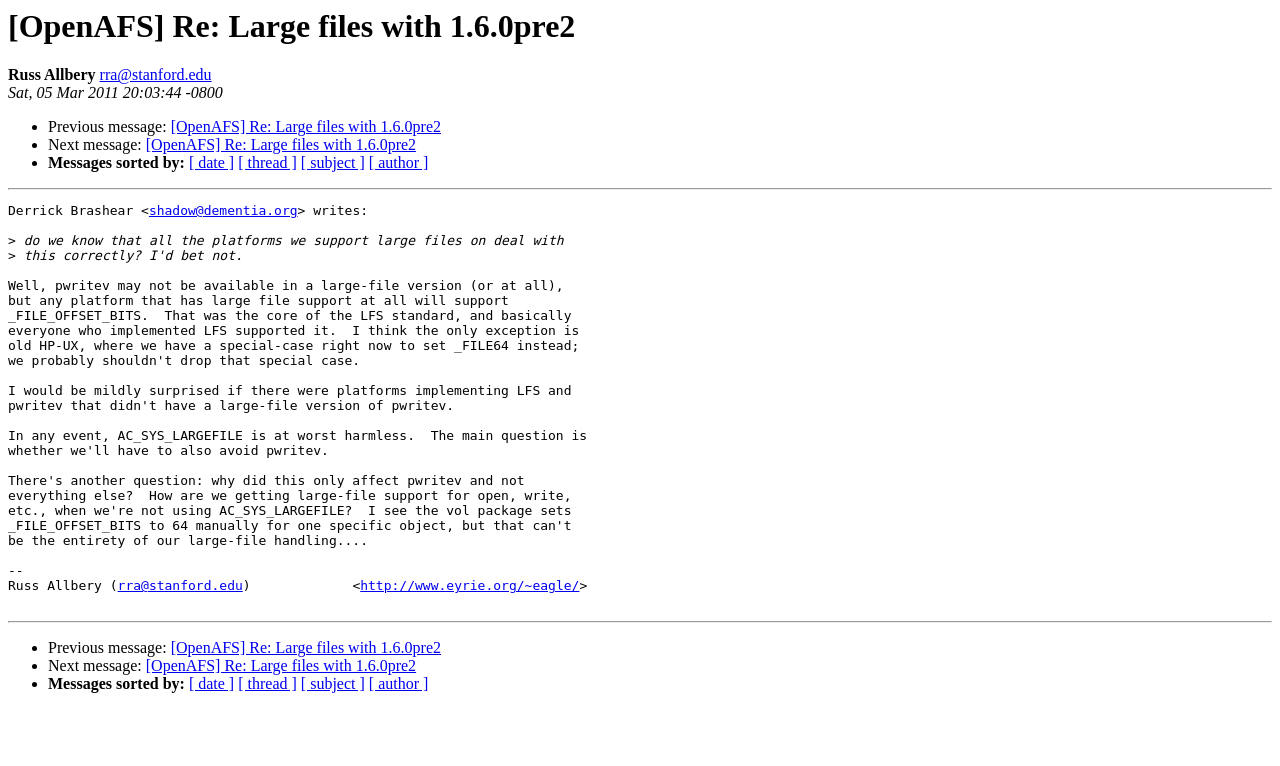Locate the bounding box coordinates of the element's region that should be clicked to carry out the following instruction: "Check Derrick Brashear's email". The coordinates need to be four float numbers between 0 and 1, i.e., [left, top, right, bottom].

[0.116, 0.266, 0.233, 0.285]